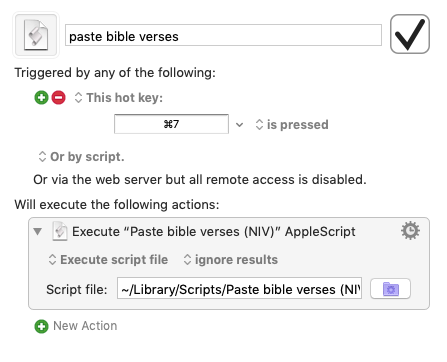Describe in detail everything you see in the image.

The image showcases the user interface of a Keyboard Maestro script designed for pasting Bible verses. It highlights a specific action triggered by a hotkey combination, which is set up to execute an AppleScript named "Paste Bible verses (NIV)." In the displayed settings, the script's file path is specified, indicating where the script is stored within the user's library. This functionality allows for quick access and execution of the script to effortlessly paste verses from the Bible, streamlining the process for users who frequently reference scripture.